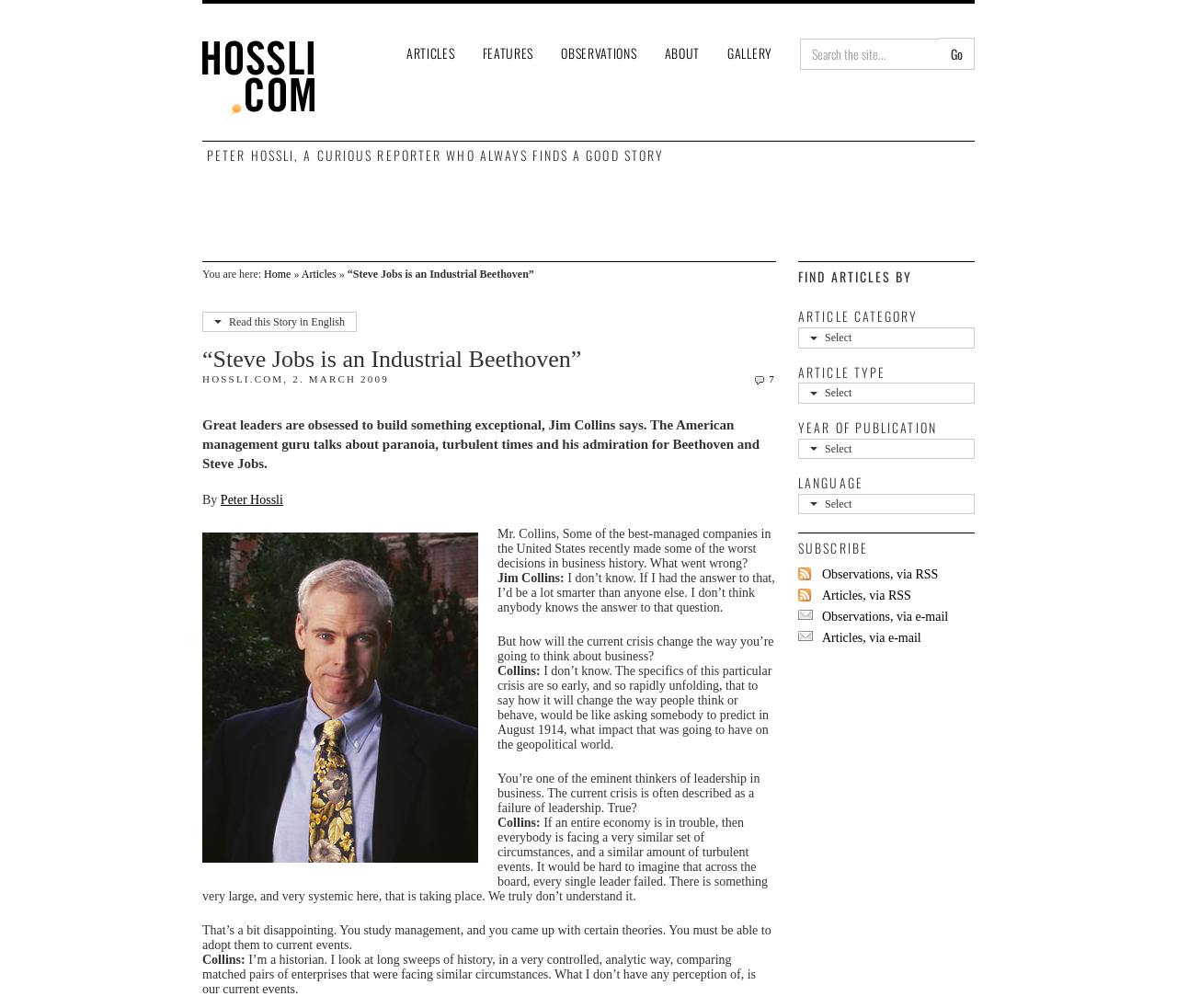Highlight the bounding box of the UI element that corresponds to this description: "Read this Story in English".

[0.172, 0.309, 0.303, 0.33]